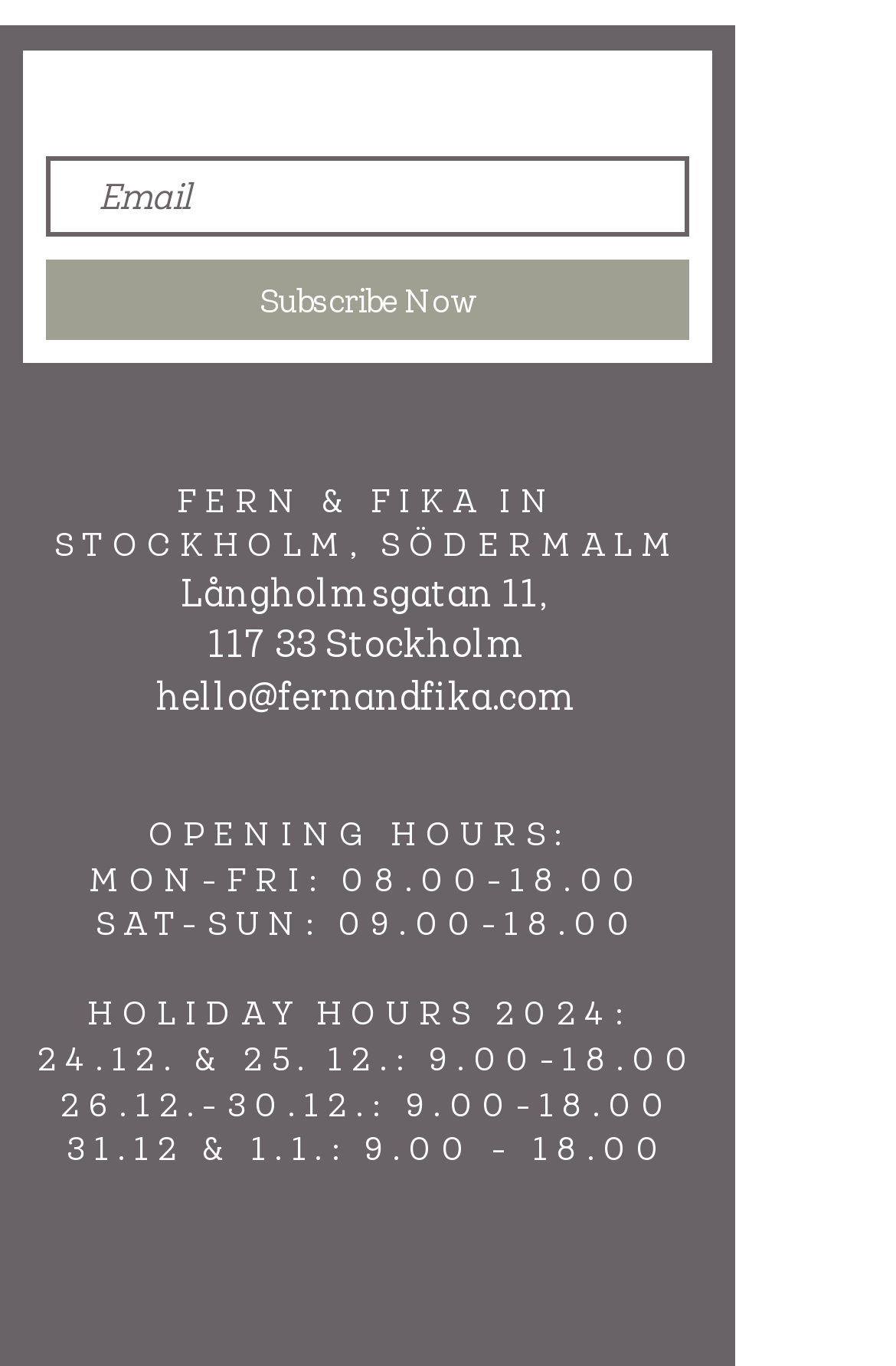Pinpoint the bounding box coordinates of the element to be clicked to execute the instruction: "Subscribe to the mailing list".

[0.051, 0.191, 0.769, 0.249]